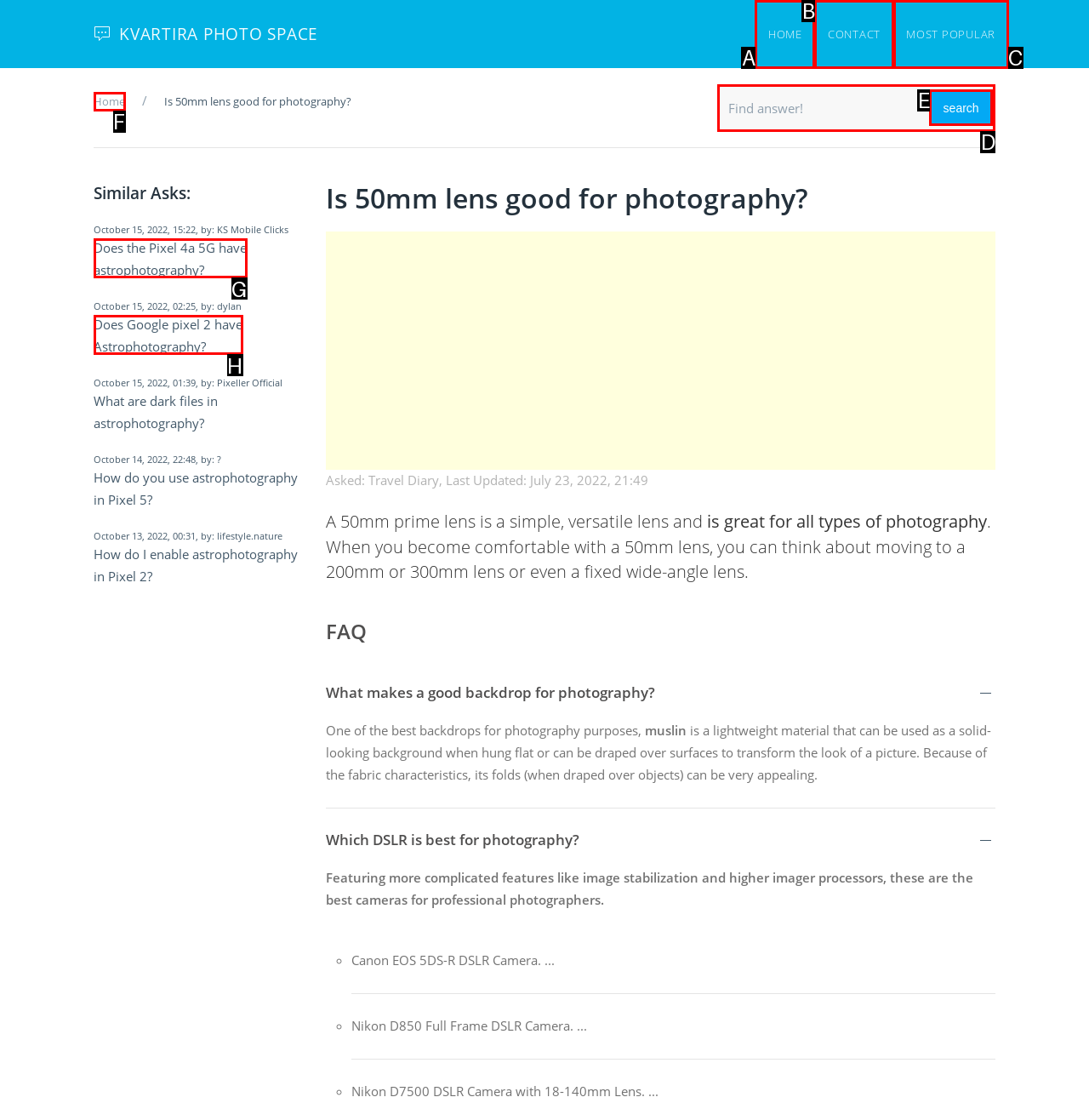Select the correct option based on the description: Most Popular
Answer directly with the option’s letter.

C